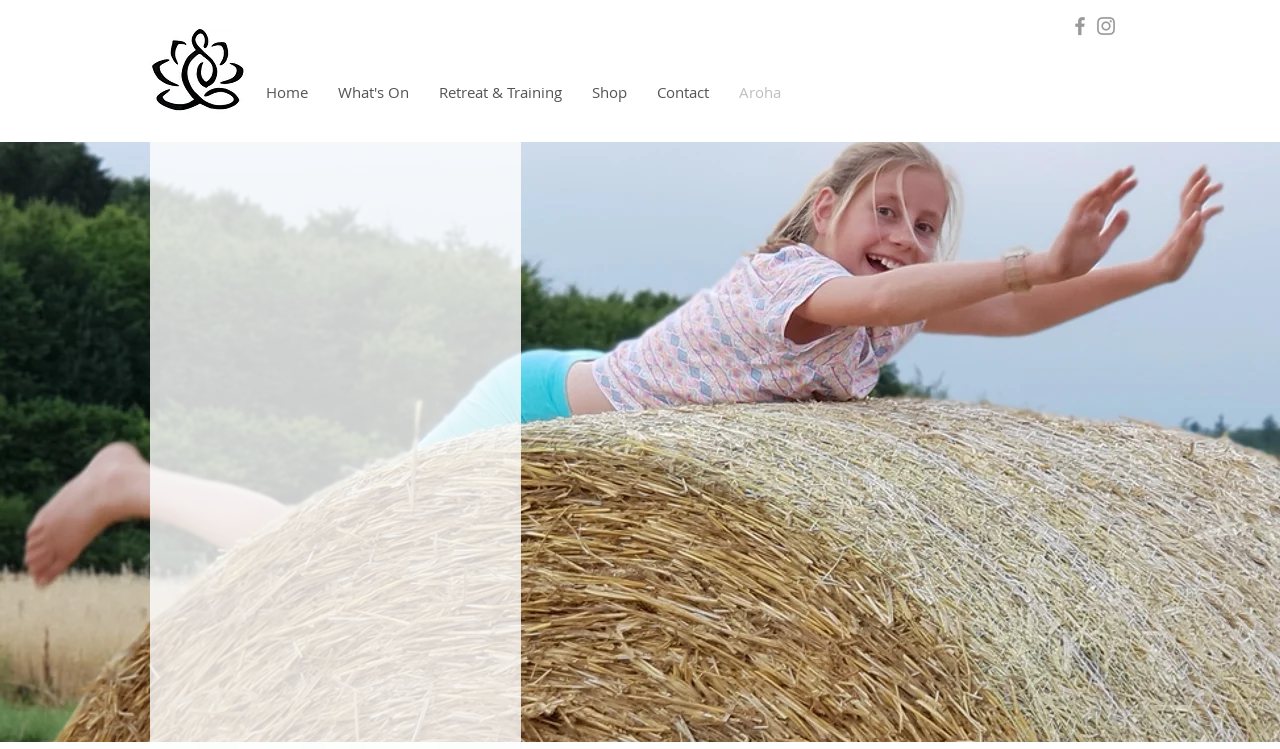Who said the quote?
Using the image, answer in one word or phrase.

John F Kennedy